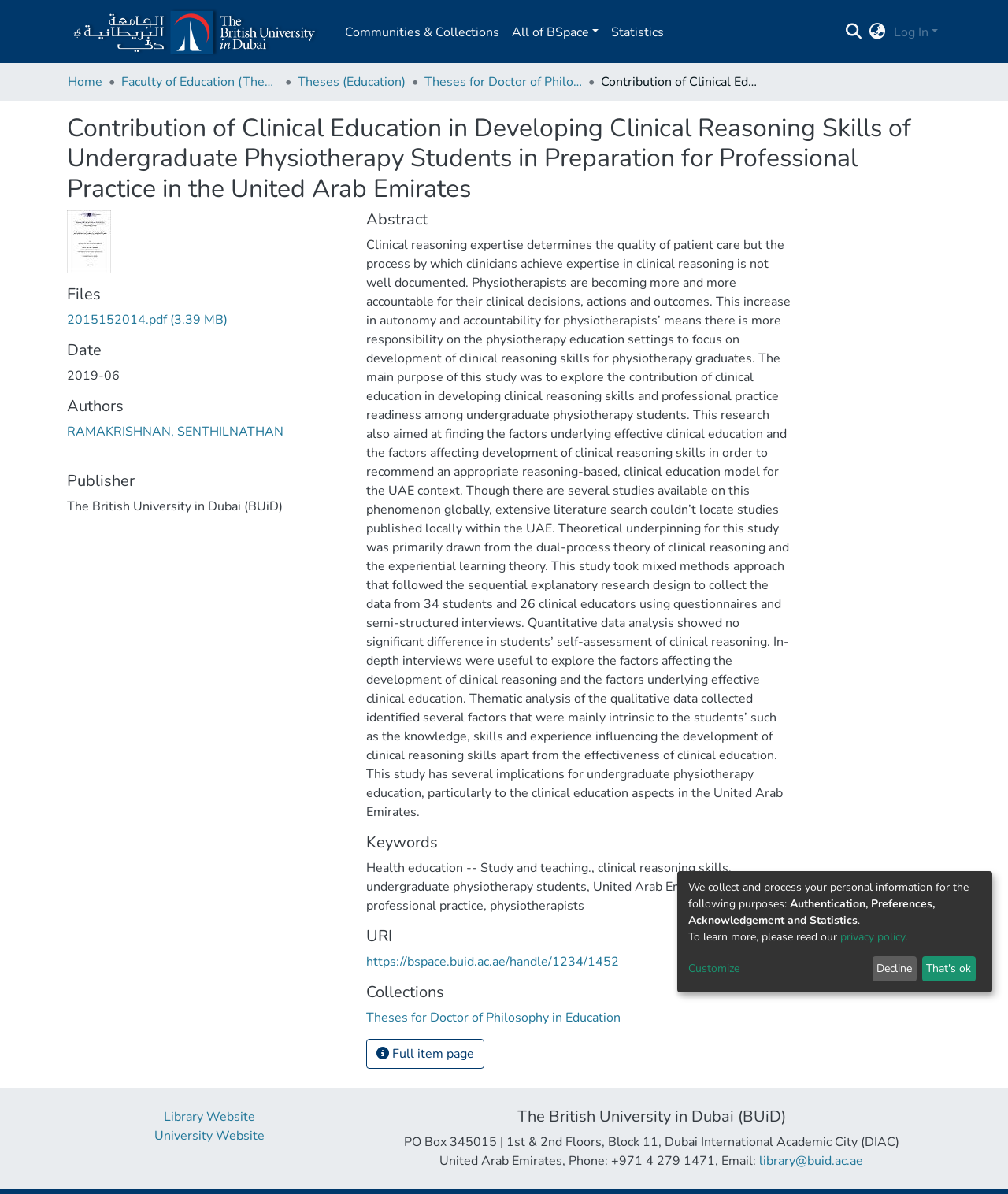Using the information in the image, give a comprehensive answer to the question: 
What is the URL of the thesis?

I found the answer by looking at the 'URI' section, where the URL is listed.